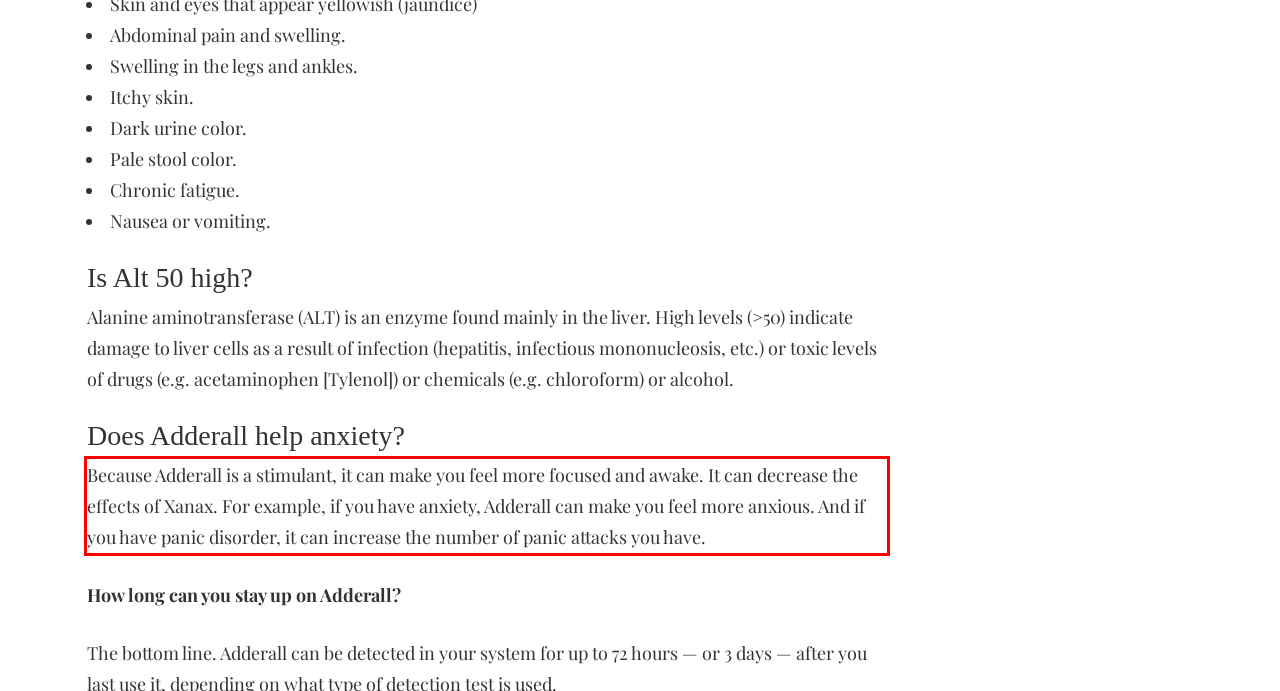Within the screenshot of the webpage, there is a red rectangle. Please recognize and generate the text content inside this red bounding box.

Because Adderall is a stimulant, it can make you feel more focused and awake. It can decrease the effects of Xanax. For example, if you have anxiety, Adderall can make you feel more anxious. And if you have panic disorder, it can increase the number of panic attacks you have.